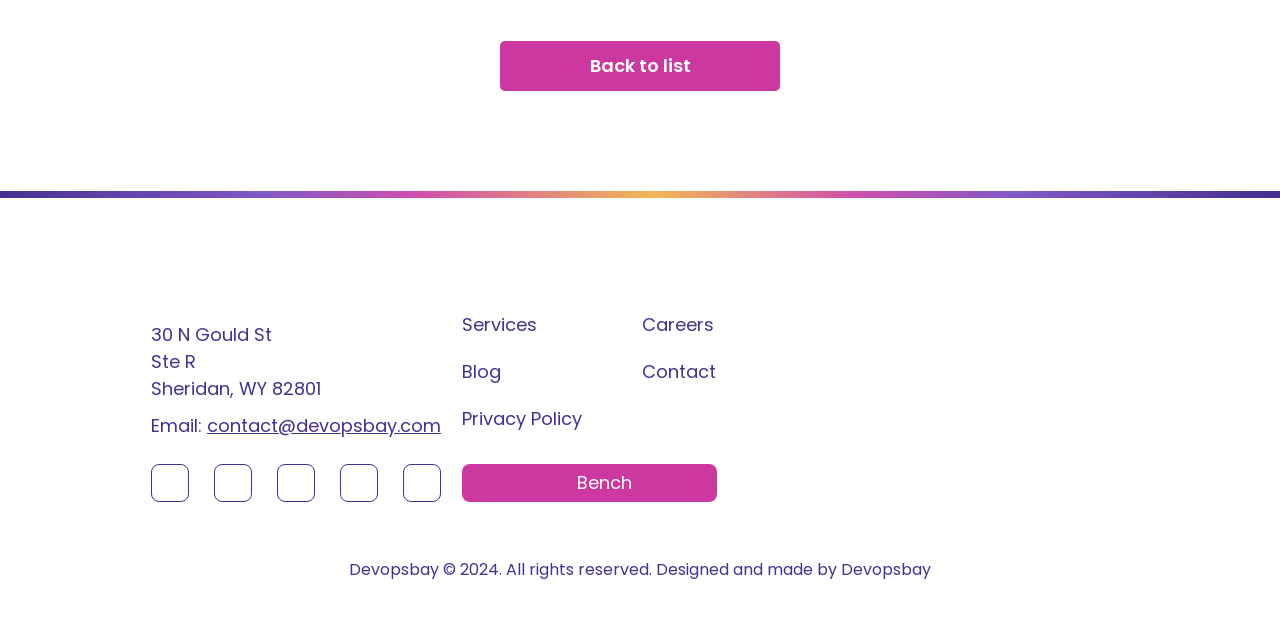Please specify the bounding box coordinates of the area that should be clicked to accomplish the following instruction: "View the company's LinkedIn profile". The coordinates should consist of four float numbers between 0 and 1, i.e., [left, top, right, bottom].

[0.118, 0.746, 0.148, 0.807]